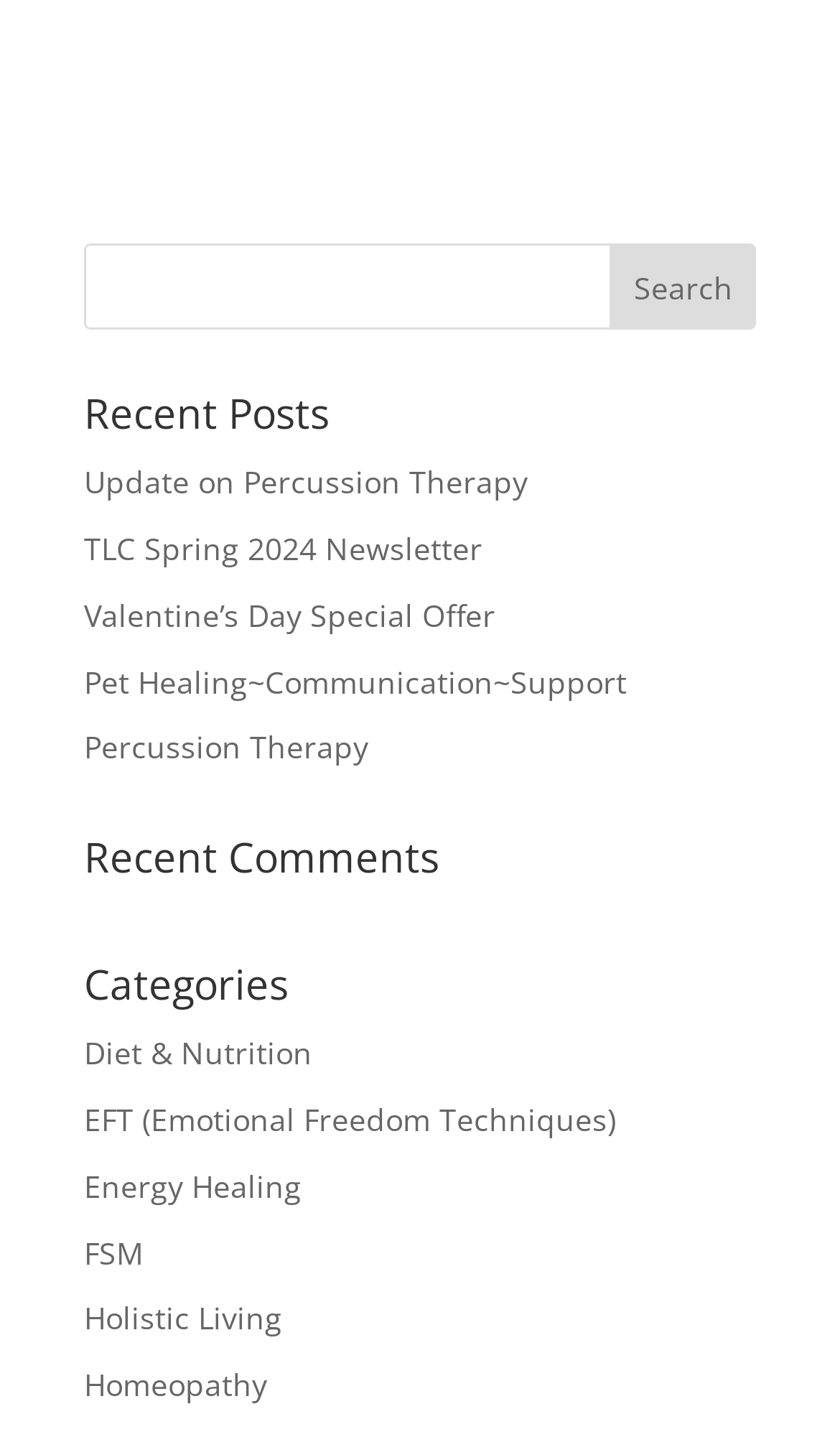Answer the following query concisely with a single word or phrase:
What is the focus of the website?

Holistic living